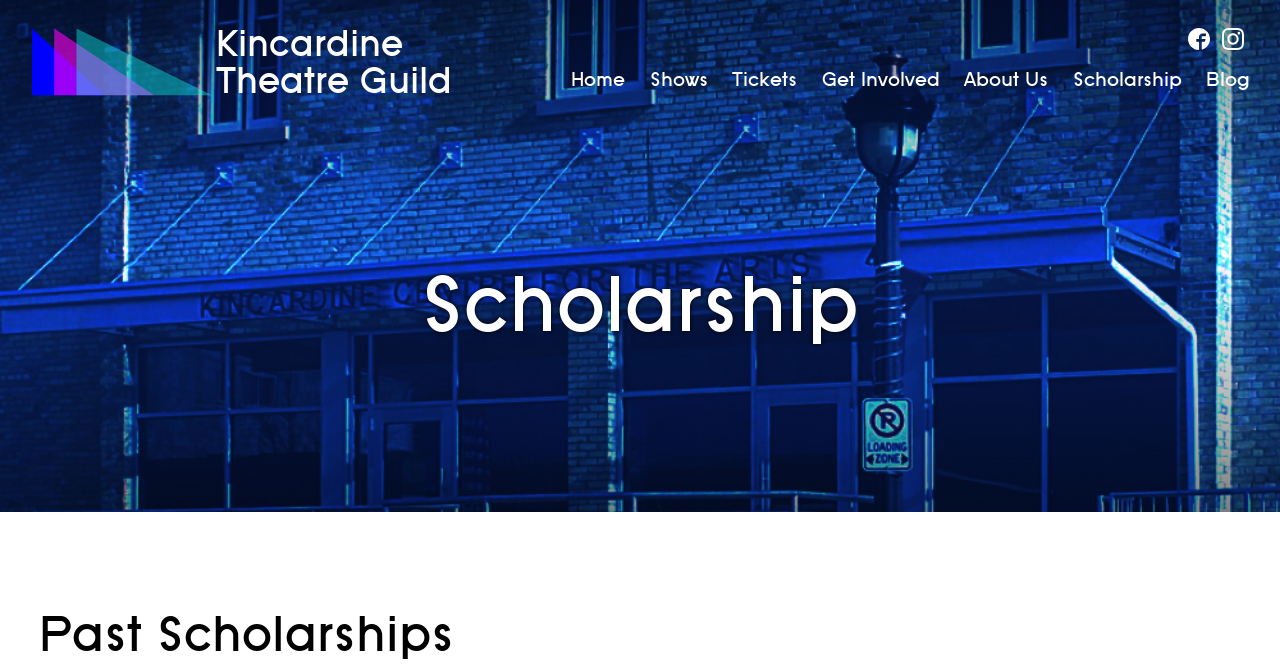Please give a short response to the question using one word or a phrase:
What is the first menu item?

Home